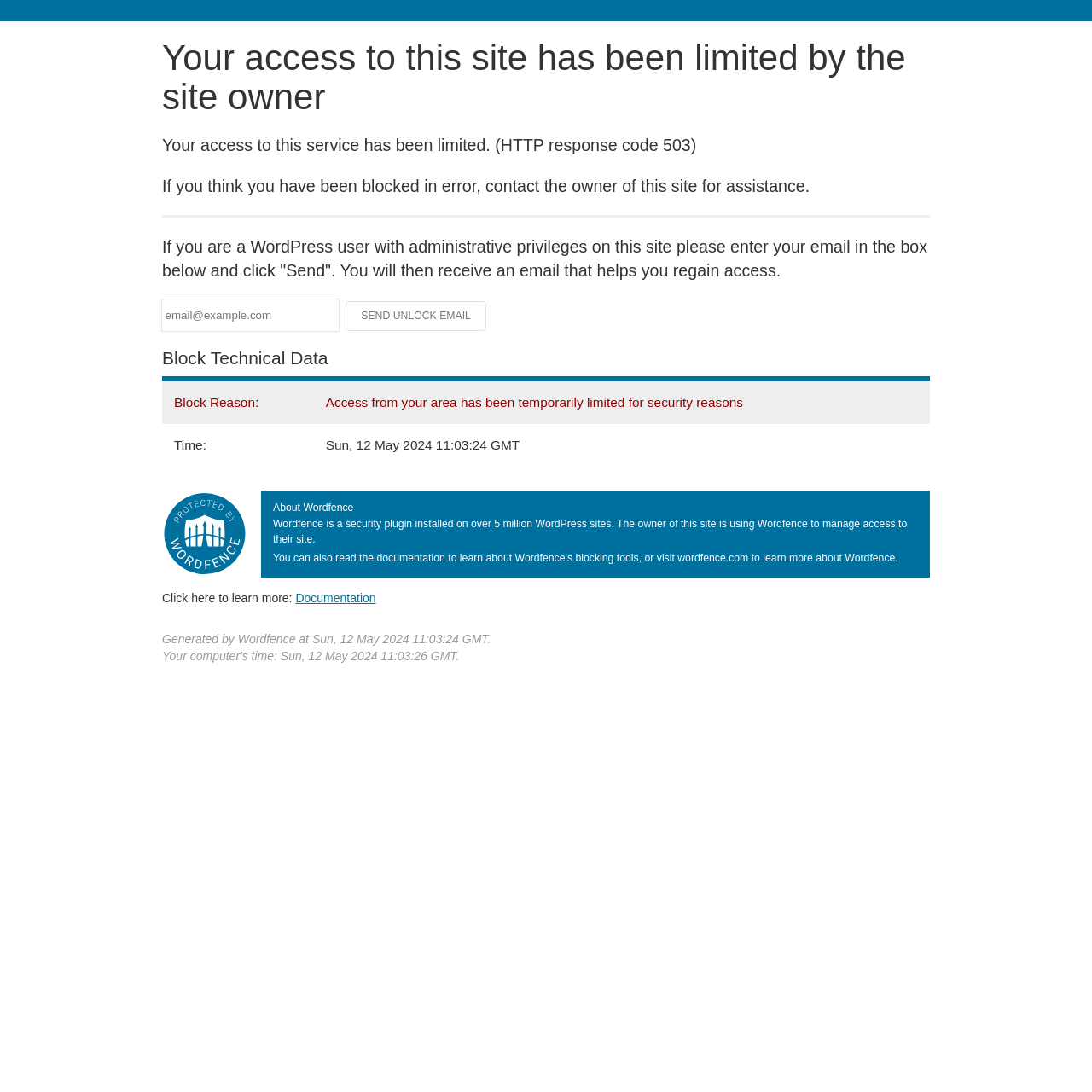Find and provide the bounding box coordinates for the UI element described here: "Documentation (opens in new tab)". The coordinates should be given as four float numbers between 0 and 1: [left, top, right, bottom].

[0.271, 0.541, 0.344, 0.554]